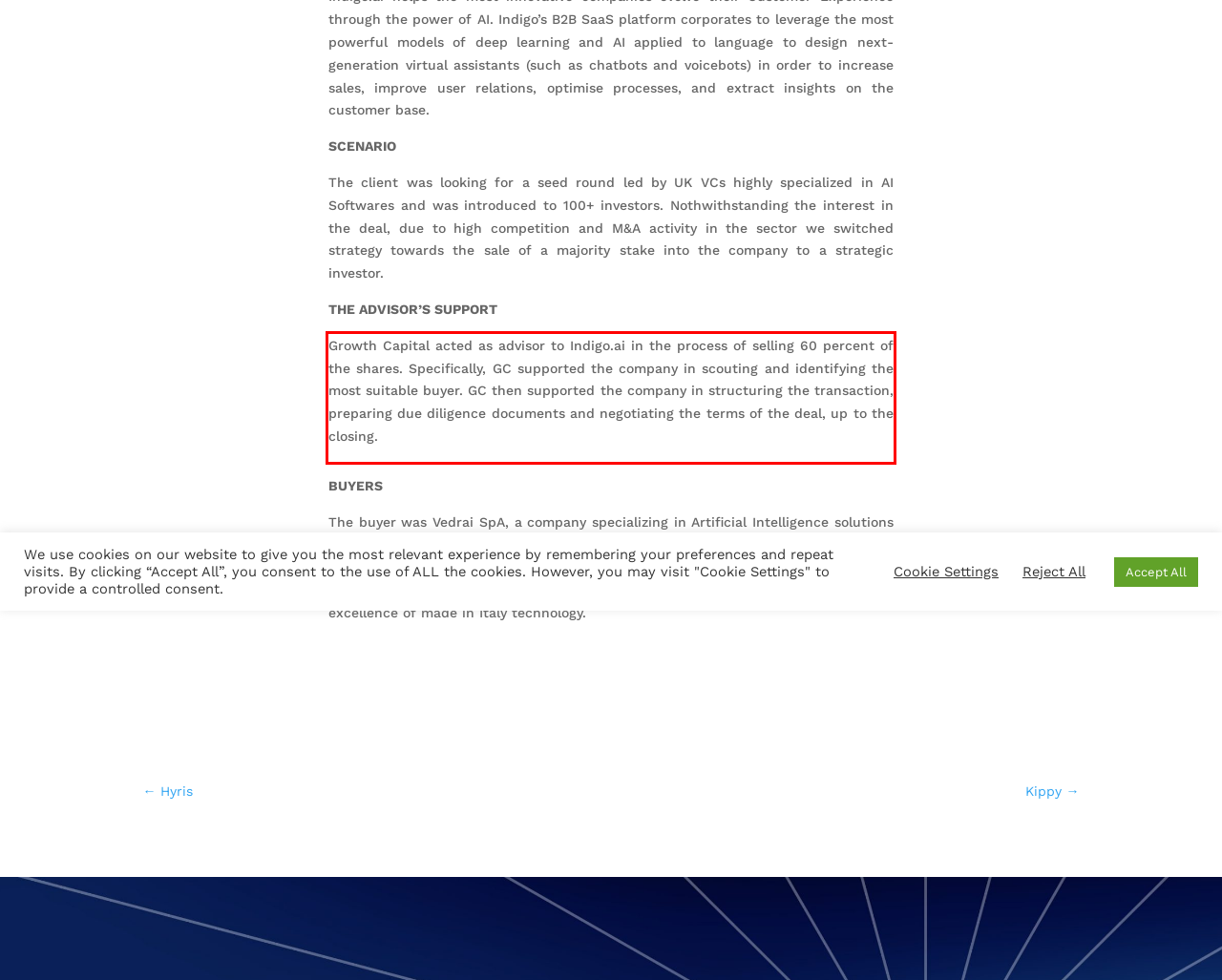Given a screenshot of a webpage with a red bounding box, please identify and retrieve the text inside the red rectangle.

Growth Capital acted as advisor to Indigo.ai in the process of selling 60 percent of the shares. Specifically, GC supported the company in scouting and identifying the most suitable buyer. GC then supported the company in structuring the transaction, preparing due diligence documents and negotiating the terms of the deal, up to the closing.